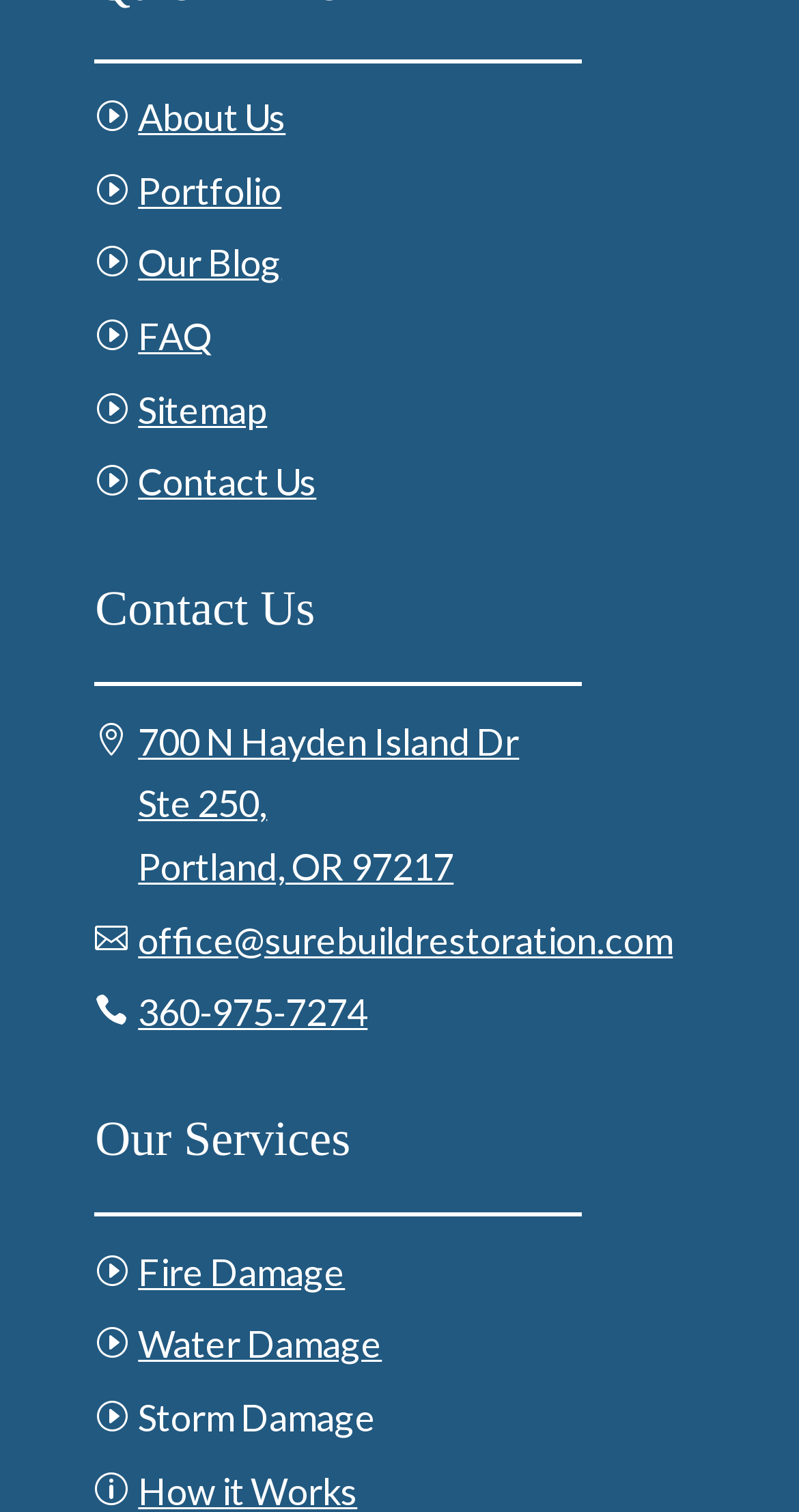Determine the bounding box coordinates of the UI element described by: "IOur Blog".

[0.119, 0.154, 0.352, 0.195]